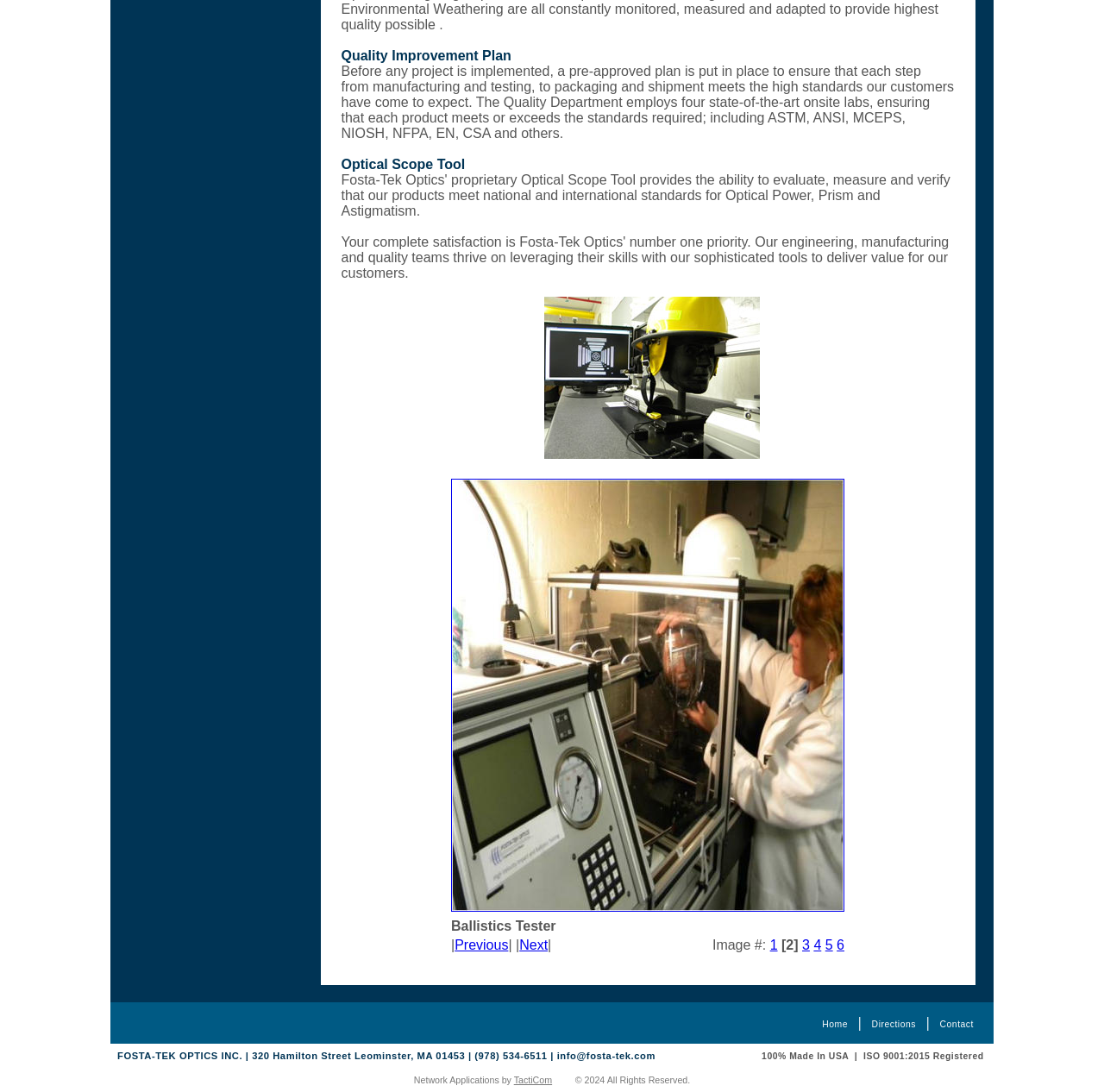Identify the bounding box of the UI element that matches this description: "Previous".

[0.412, 0.859, 0.46, 0.872]